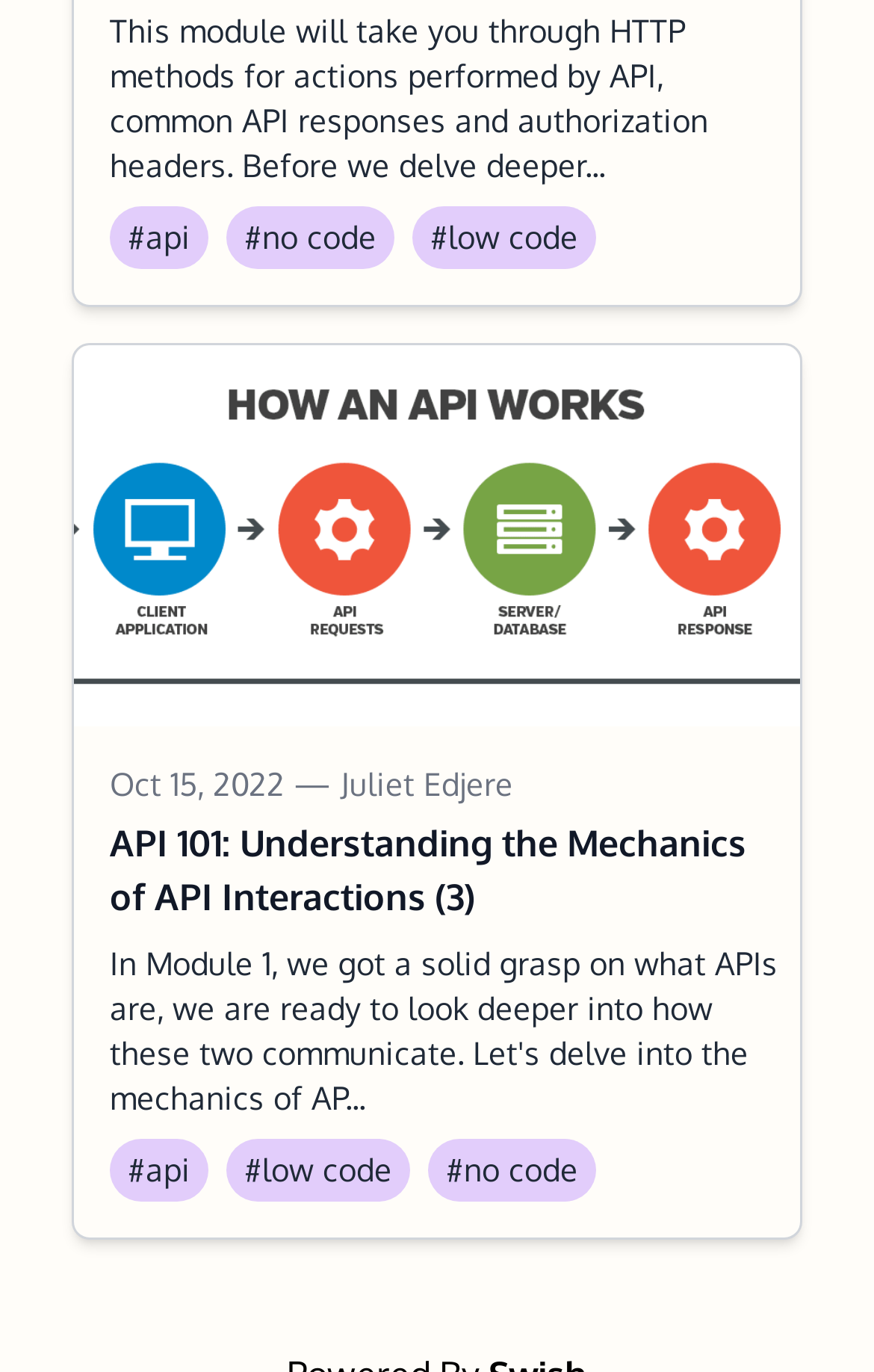Locate the bounding box coordinates of the clickable region necessary to complete the following instruction: "Go to the API page". Provide the coordinates in the format of four float numbers between 0 and 1, i.e., [left, top, right, bottom].

[0.126, 0.15, 0.238, 0.196]